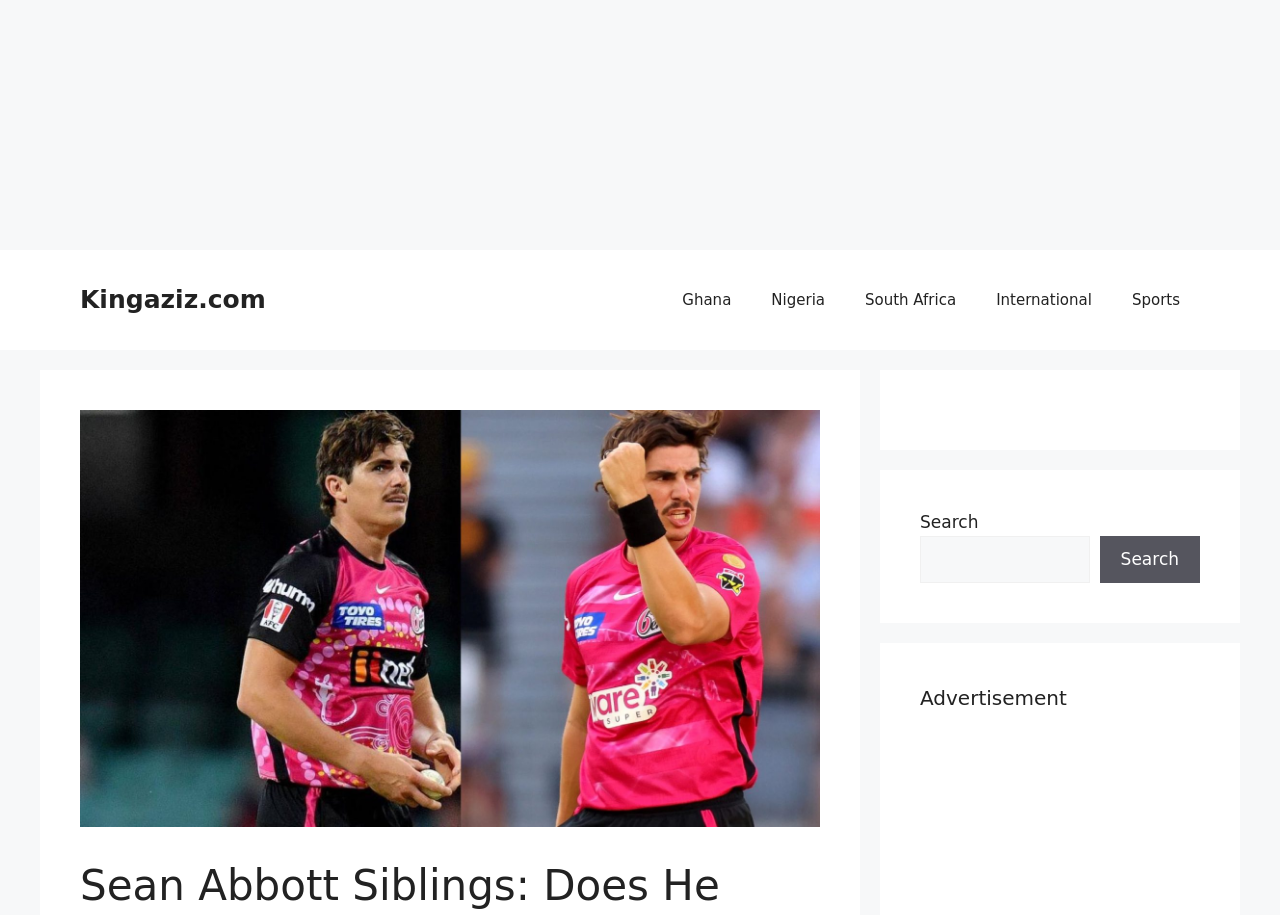Locate the bounding box coordinates of the clickable element to fulfill the following instruction: "view Sean Abbott Parents article". Provide the coordinates as four float numbers between 0 and 1 in the format [left, top, right, bottom].

[0.062, 0.448, 0.641, 0.904]